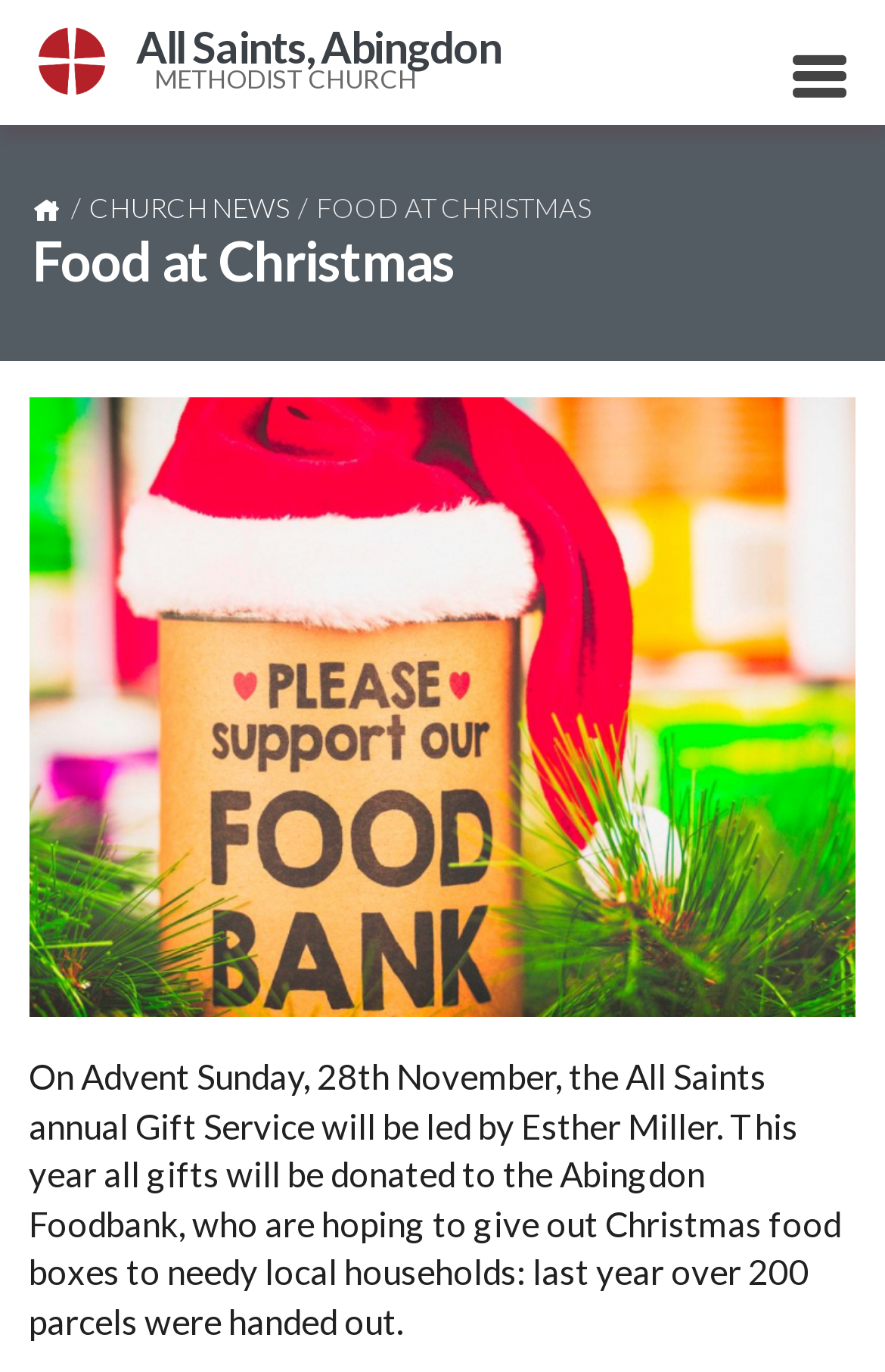Please provide the bounding box coordinates for the UI element as described: "Back home". The coordinates must be four floats between 0 and 1, represented as [left, top, right, bottom].

[0.037, 0.139, 0.07, 0.164]